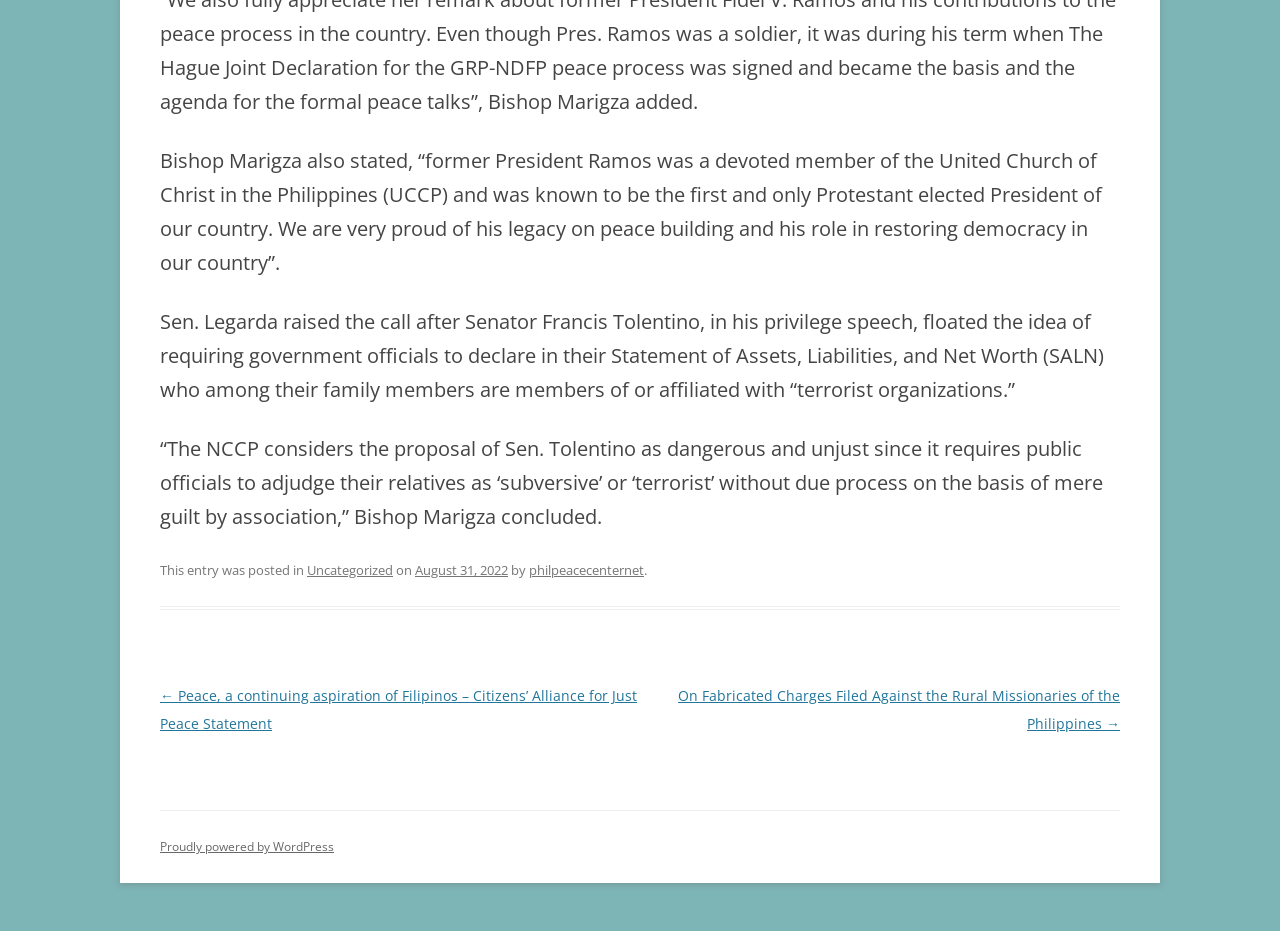Provide a short, one-word or phrase answer to the question below:
Who is the first and only Protestant elected President of the Philippines?

former President Ramos